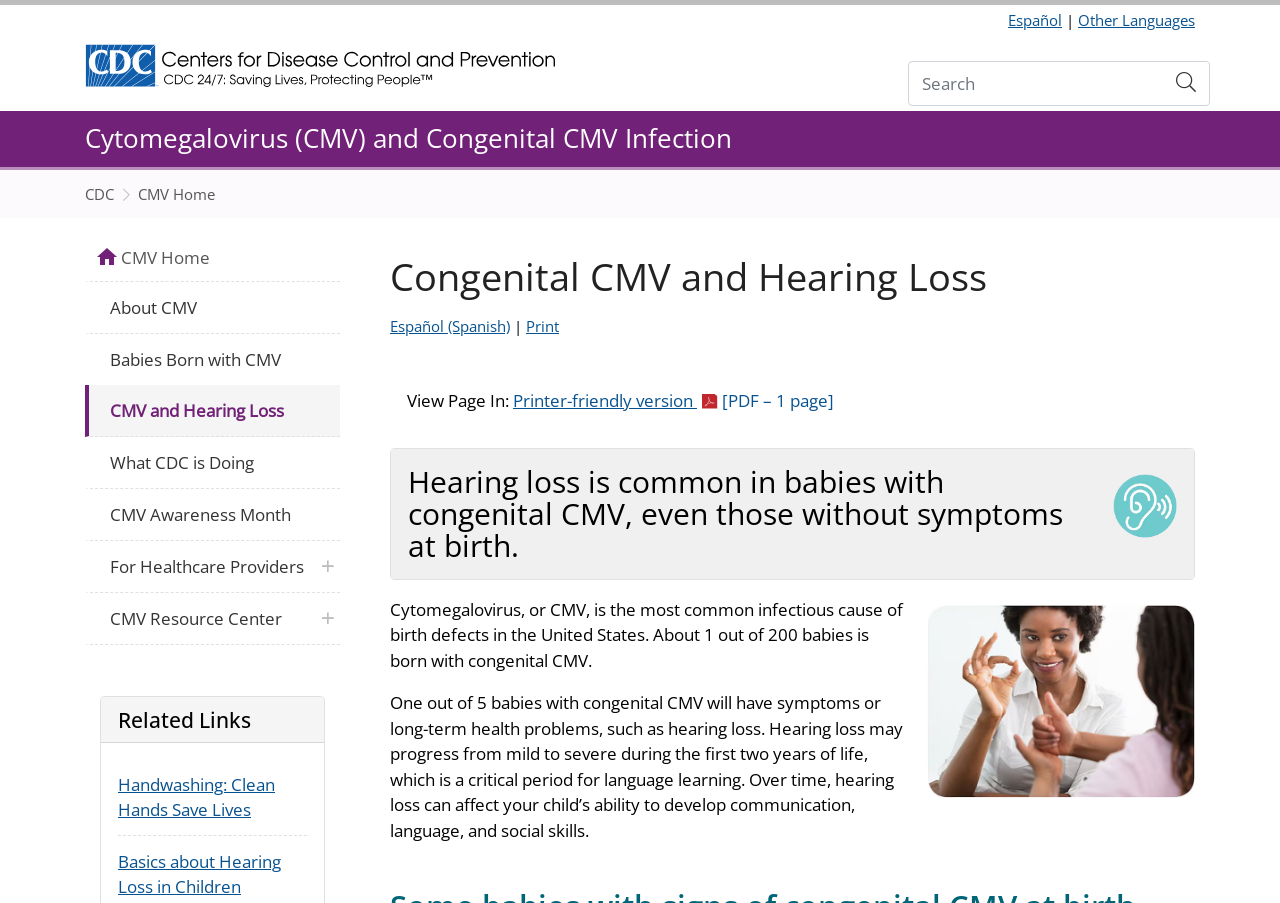What is the name of the organization?
Provide a one-word or short-phrase answer based on the image.

Centers for Disease Control and Prevention